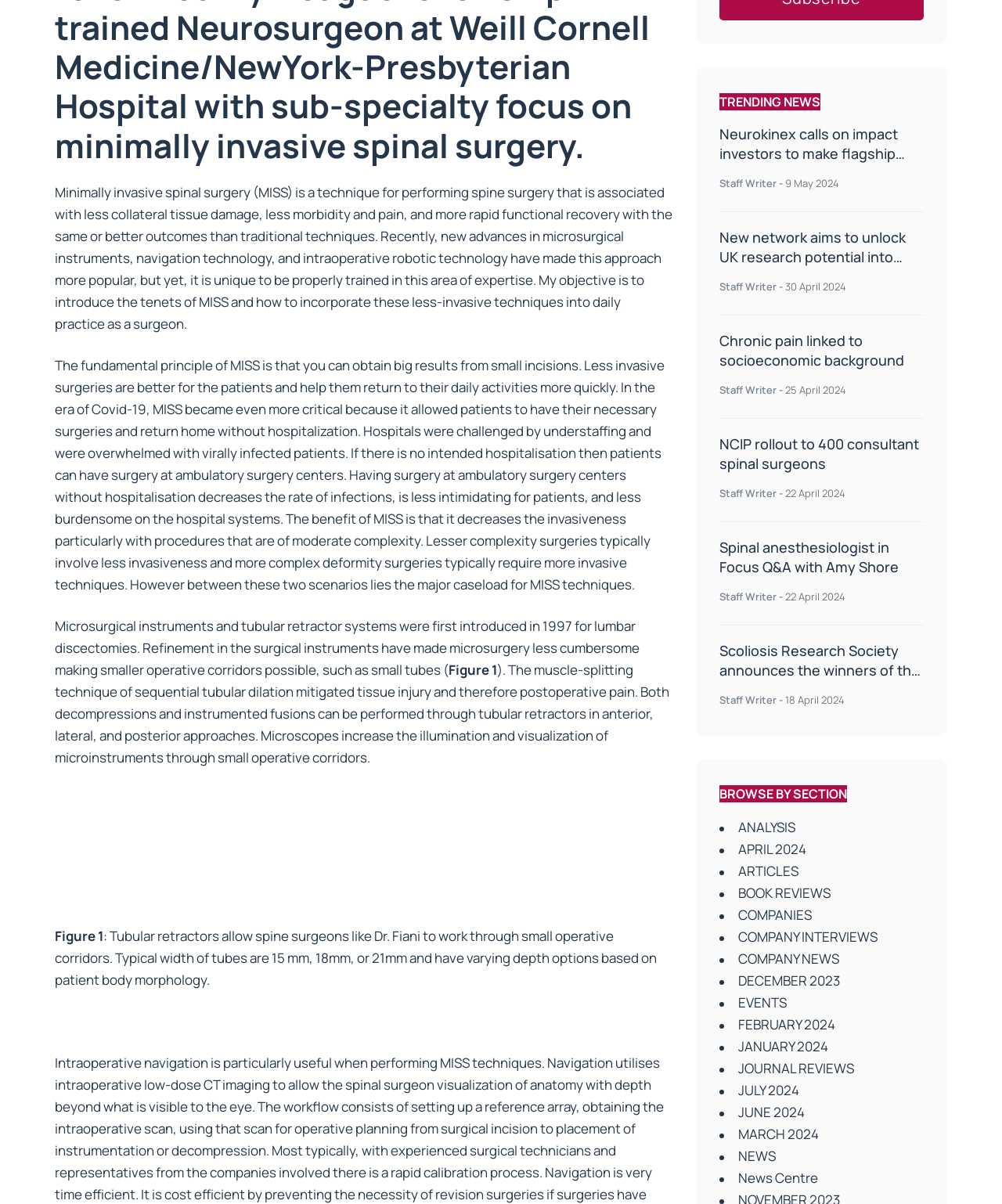Respond to the following question with a brief word or phrase:
What is the date of the article 'Chronic pain linked to socioeconomic background'?

25 April 2024